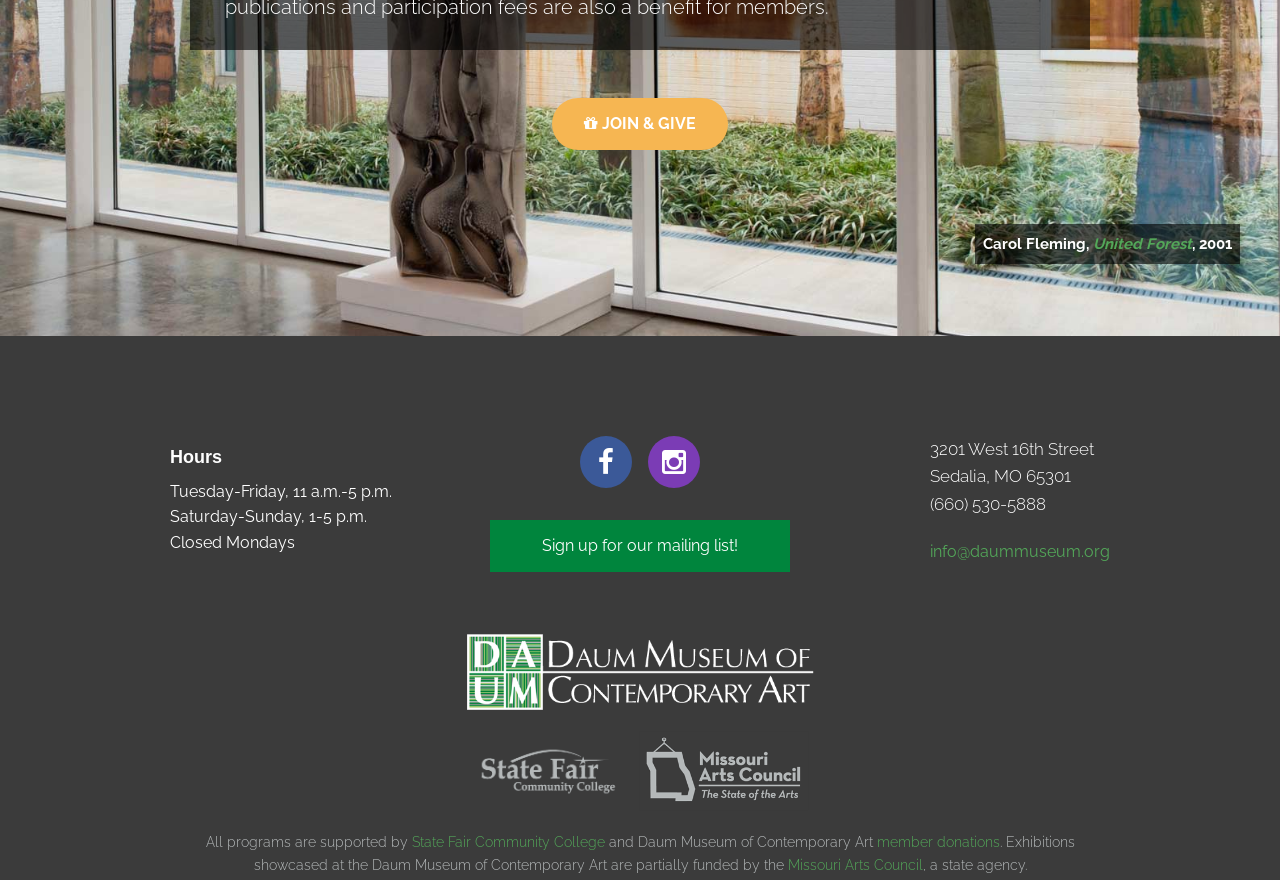Reply to the question with a brief word or phrase: What is the museum's address?

3201 West 16th Street, Sedalia, MO 65301